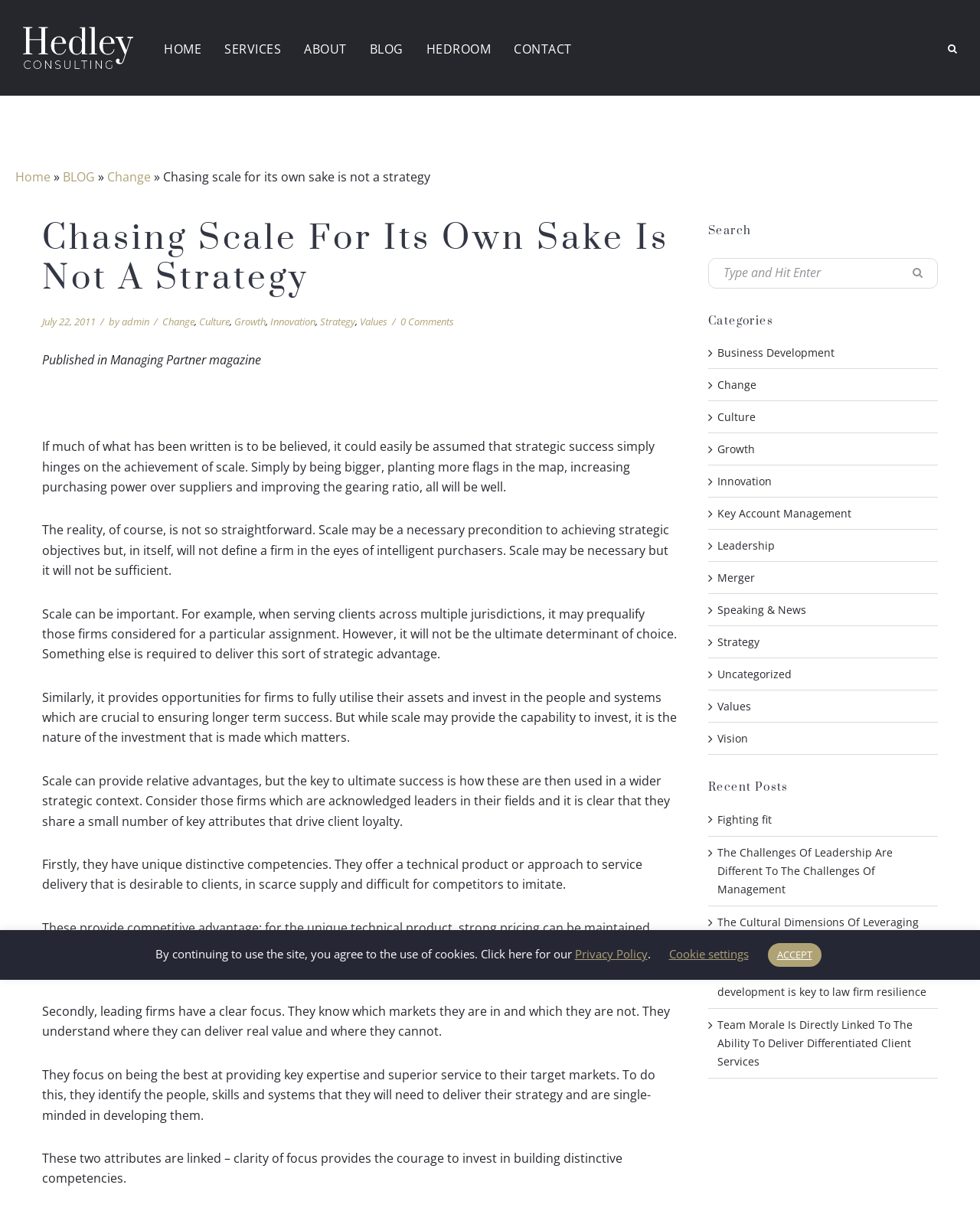Bounding box coordinates are specified in the format (top-left x, top-left y, bottom-right x, bottom-right y). All values are floating point numbers bounded between 0 and 1. Please provide the bounding box coordinate of the region this sentence describes: HEDROOM

[0.424, 0.031, 0.512, 0.048]